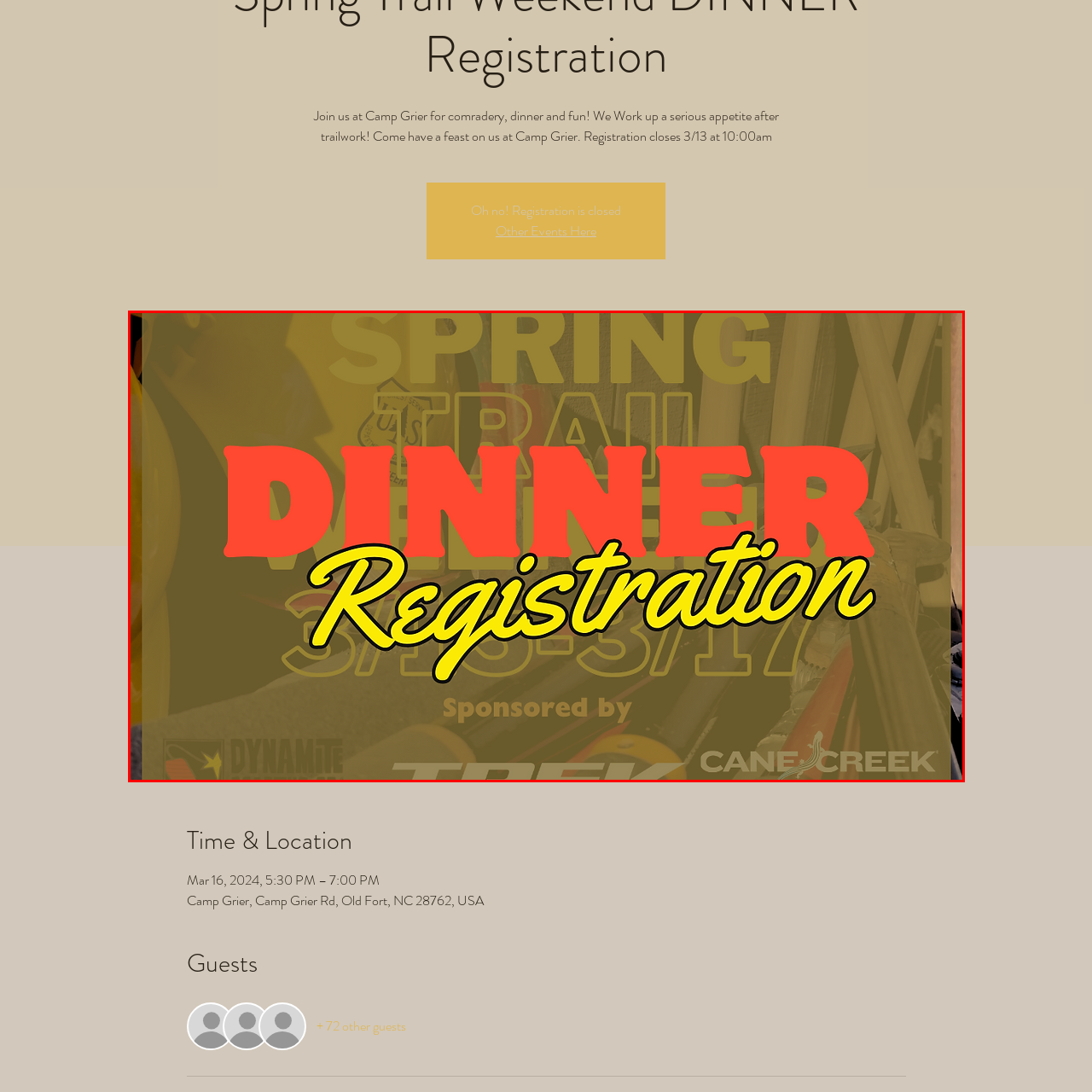Inspect the image surrounded by the red outline and respond to the question with a brief word or phrase:
What type of script is used for the word 'Registration'?

Yellow script